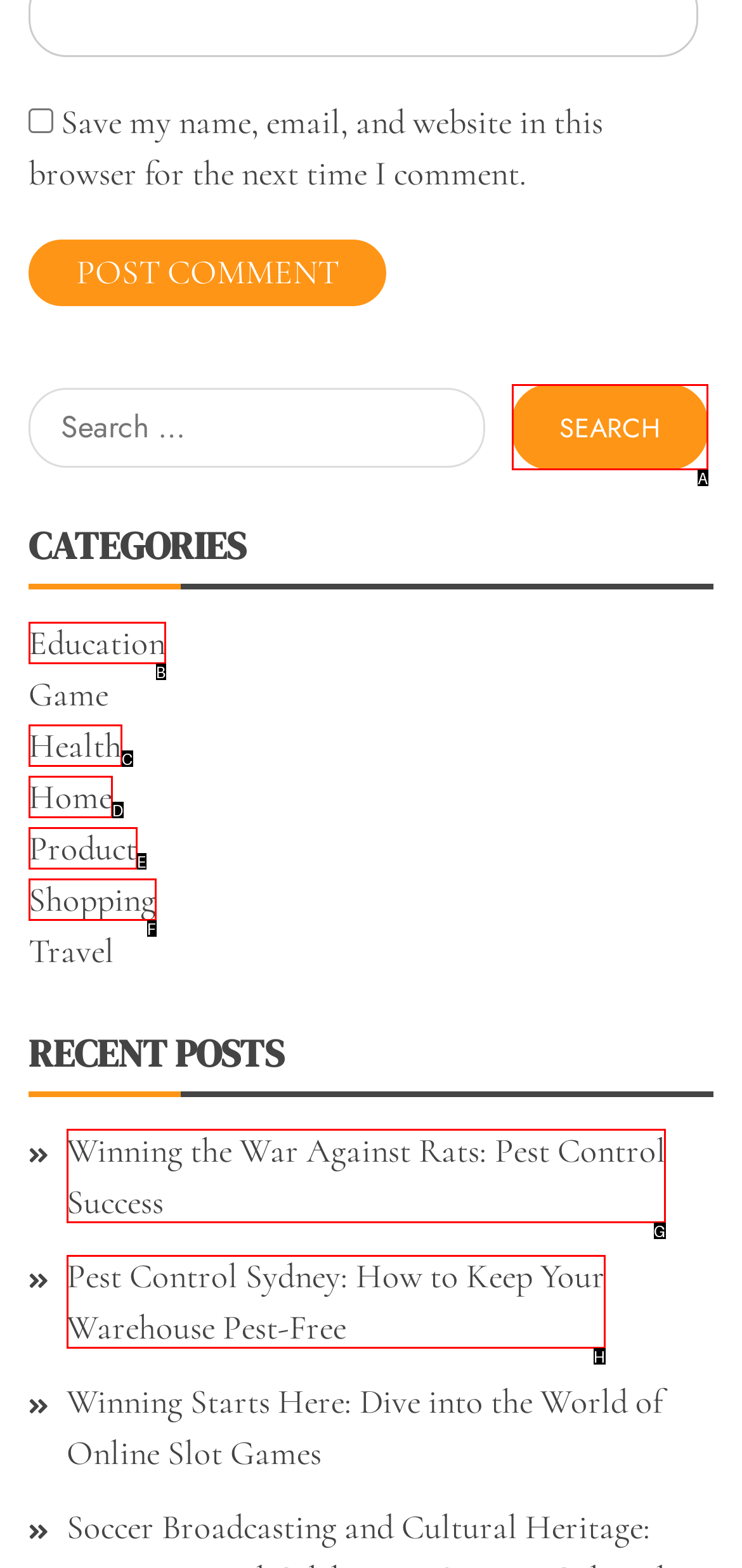Which lettered option should be clicked to achieve the task: Read the Winning the War Against Rats article? Choose from the given choices.

G